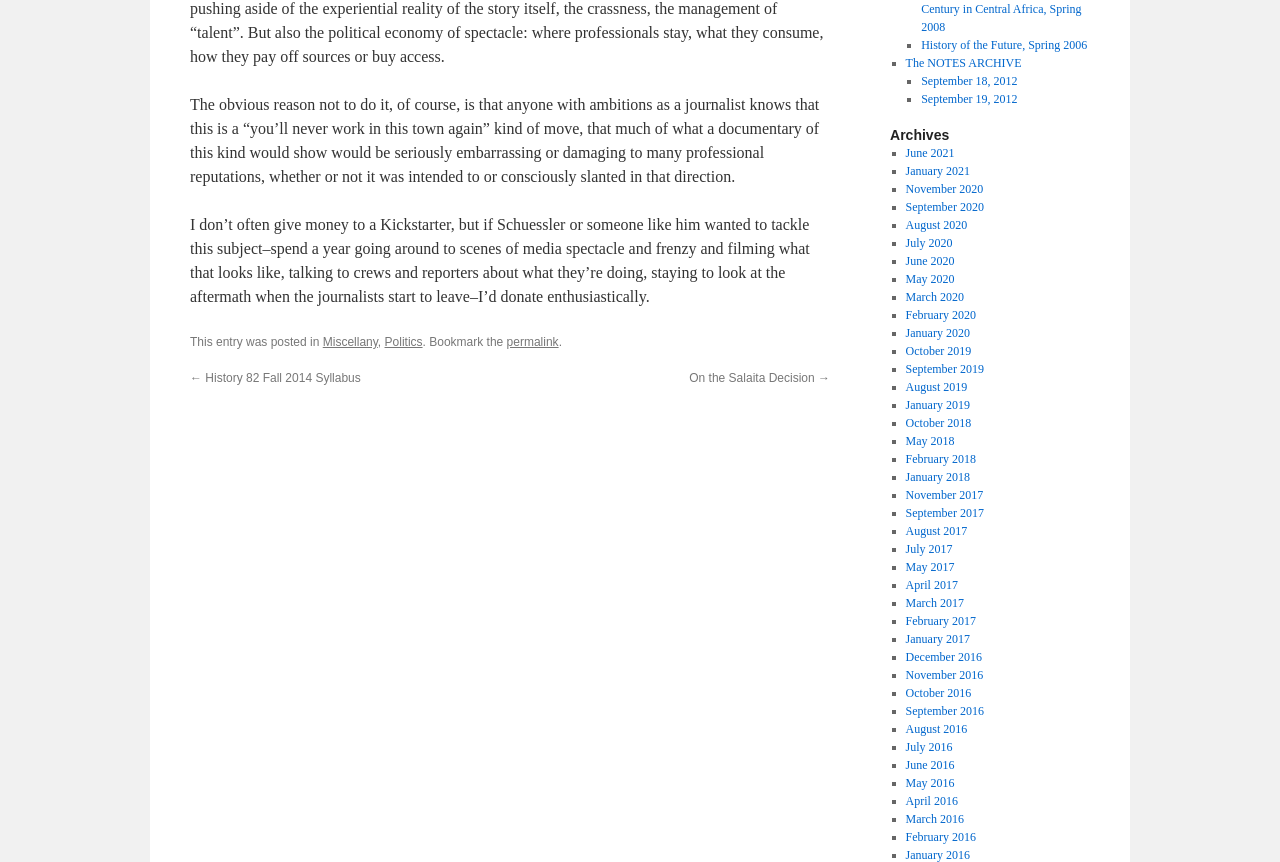Please specify the bounding box coordinates of the clickable region to carry out the following instruction: "Click the 'permalink' link". The coordinates should be four float numbers between 0 and 1, in the format [left, top, right, bottom].

[0.396, 0.389, 0.436, 0.405]